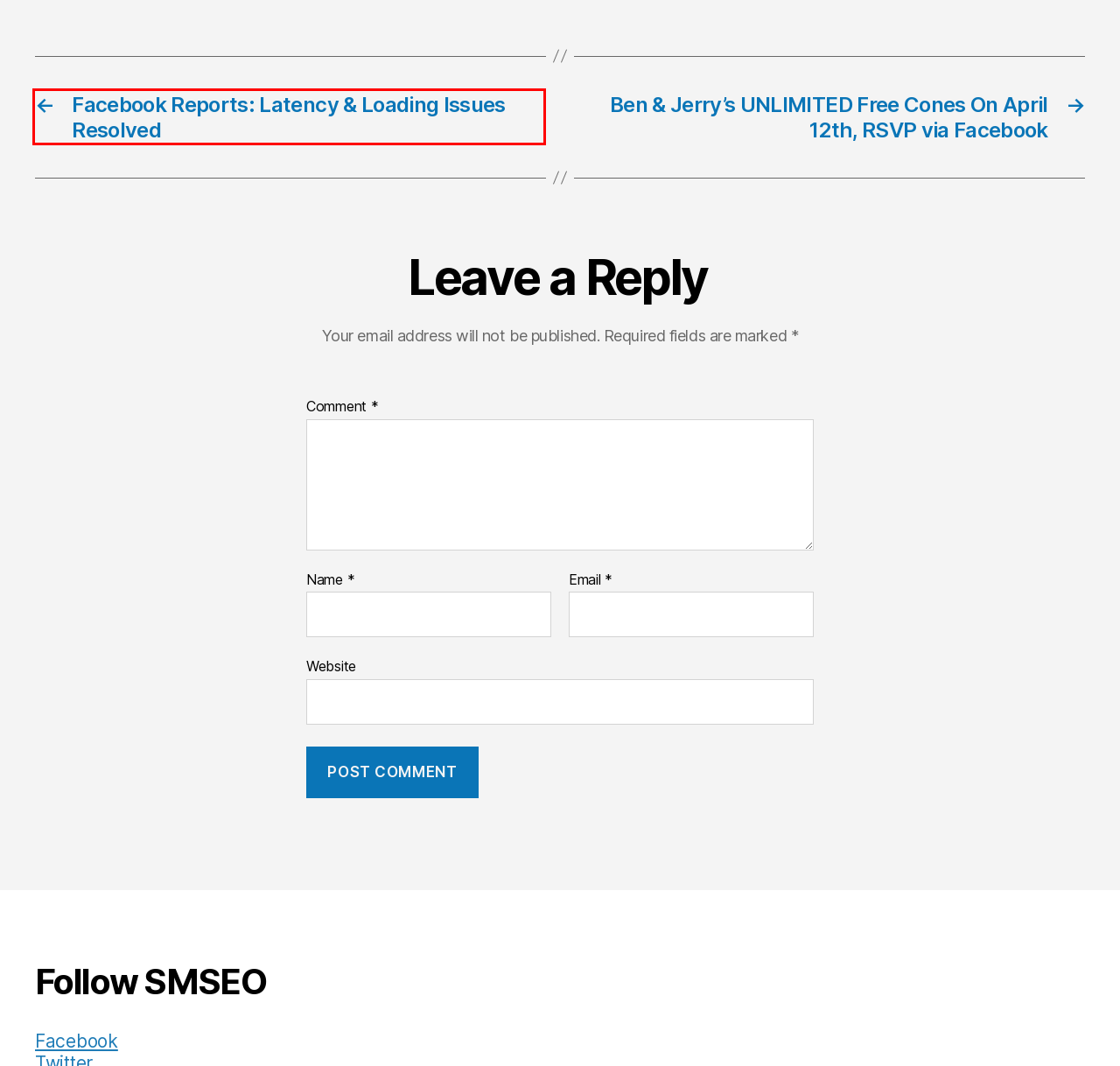Examine the screenshot of the webpage, which includes a red bounding box around an element. Choose the best matching webpage description for the page that will be displayed after clicking the element inside the red bounding box. Here are the candidates:
A. Facebook Archives | Social Media SEO
B. Business Archives | Social Media SEO
C. Websites Archives | Social Media SEO
D. Facebook Reports: Latency & Loading Issues Resolved | SMSEO
E. WTF Archives | Social Media SEO
F. Ben & Jerry's UNLIMITED Free Cones On April 12th, RSVP Via Facebook | SMSEO
G. Pinterest Archives | Social Media SEO
H. Mobile Phones Archives | Social Media SEO

D